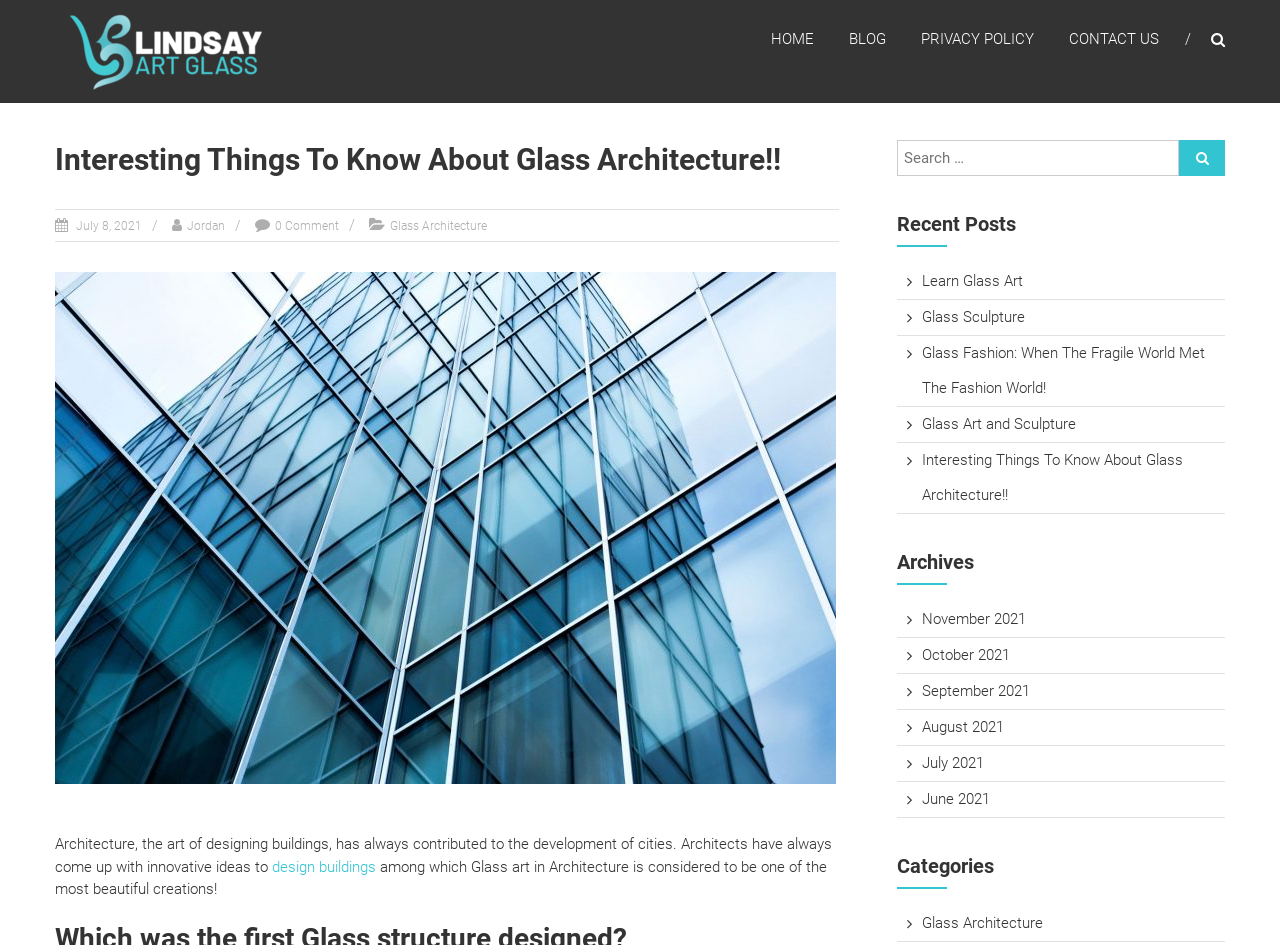Please look at the image and answer the question with a detailed explanation: How many recent posts are listed?

I counted the number of links under the heading 'Recent Posts' and found that there are 5 links, namely 'Learn Glass Art', 'Glass Sculpture', 'Glass Fashion: When The Fragile World Met The Fashion World!', 'Glass Art and Sculpture', and 'Interesting Things To Know About Glass Architecture!!'